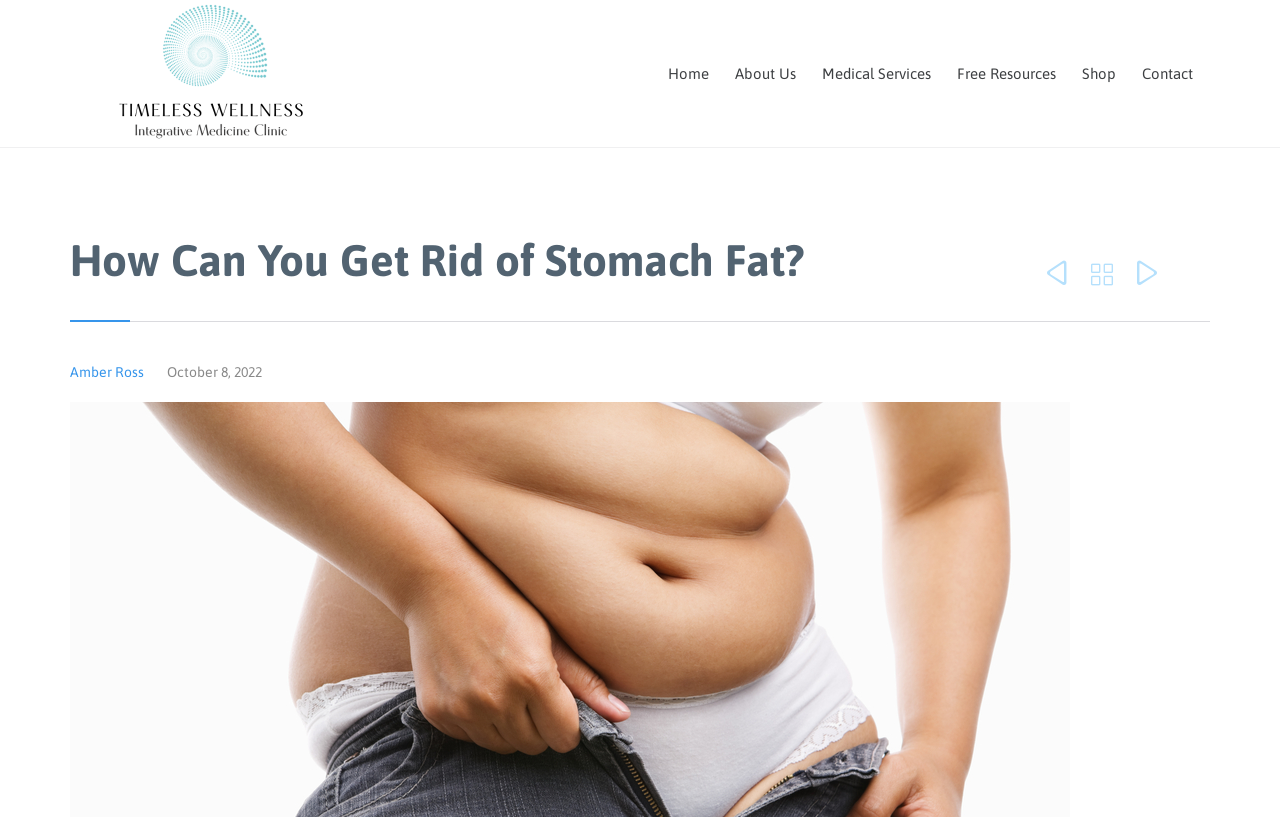Identify and extract the main heading from the webpage.

How Can You Get Rid of Stomach Fat?